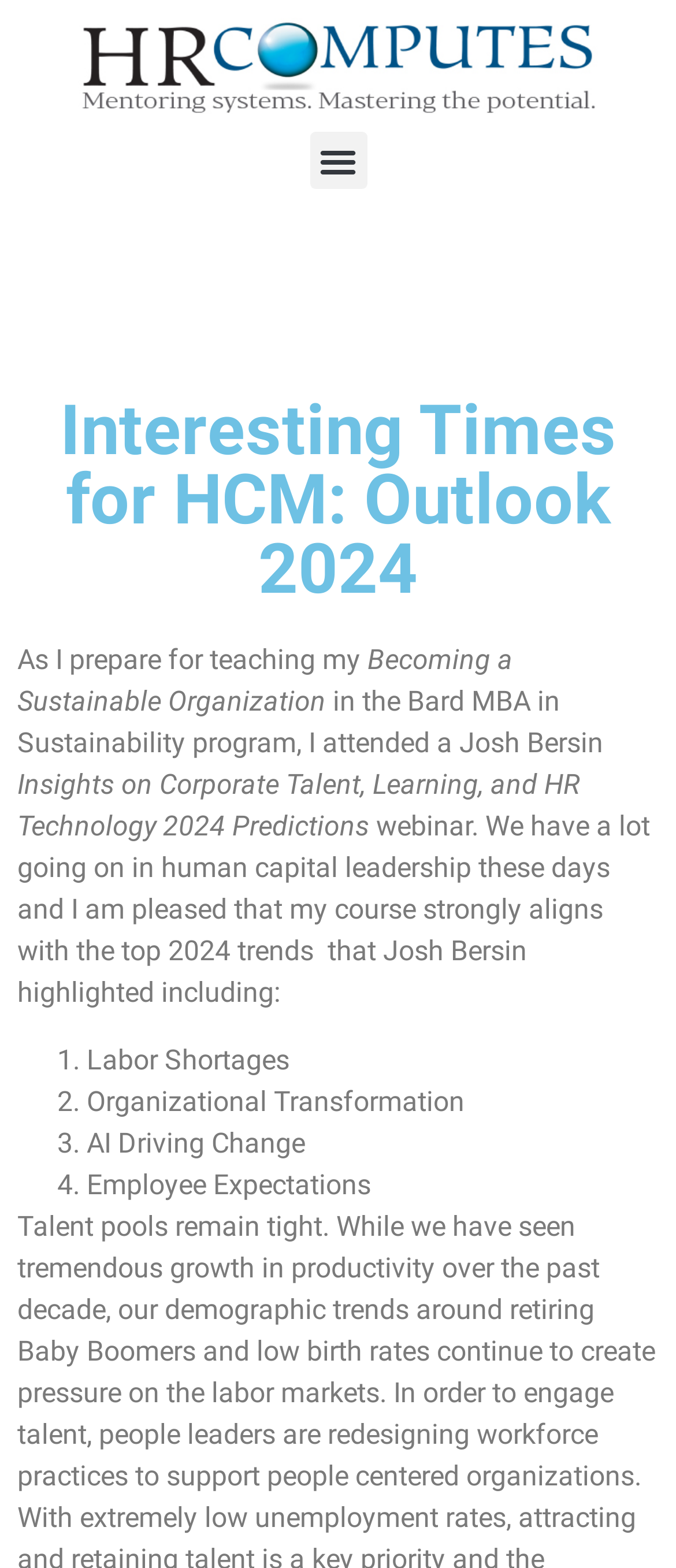Illustrate the webpage thoroughly, mentioning all important details.

The webpage appears to be a blog post or article discussing the topic of human capital management and sustainability. At the top of the page, there is a link and a button labeled "Menu Toggle" positioned side by side, with the link taking up most of the width. Below this, there is a heading that reads "Interesting Times for HCM: Outlook 2024".

The main content of the page is a block of text that spans about two-thirds of the page width, starting from the top-left corner. The text is divided into several paragraphs, with the first paragraph introducing the topic of teaching a course on sustainability and attending a webinar by Josh Bersin. The subsequent paragraphs discuss the top trends in human capital leadership for 2024, as highlighted by Josh Bersin.

Below the introductory text, there is a numbered list of four items, each with a brief description. The list items are labeled "1.", "2.", "3.", and "4.", and they correspond to the topics of "Labor Shortages", "Organizational Transformation", "AI Driving Change", and "Employee Expectations", respectively. Each list item is positioned below the previous one, with a small gap in between.